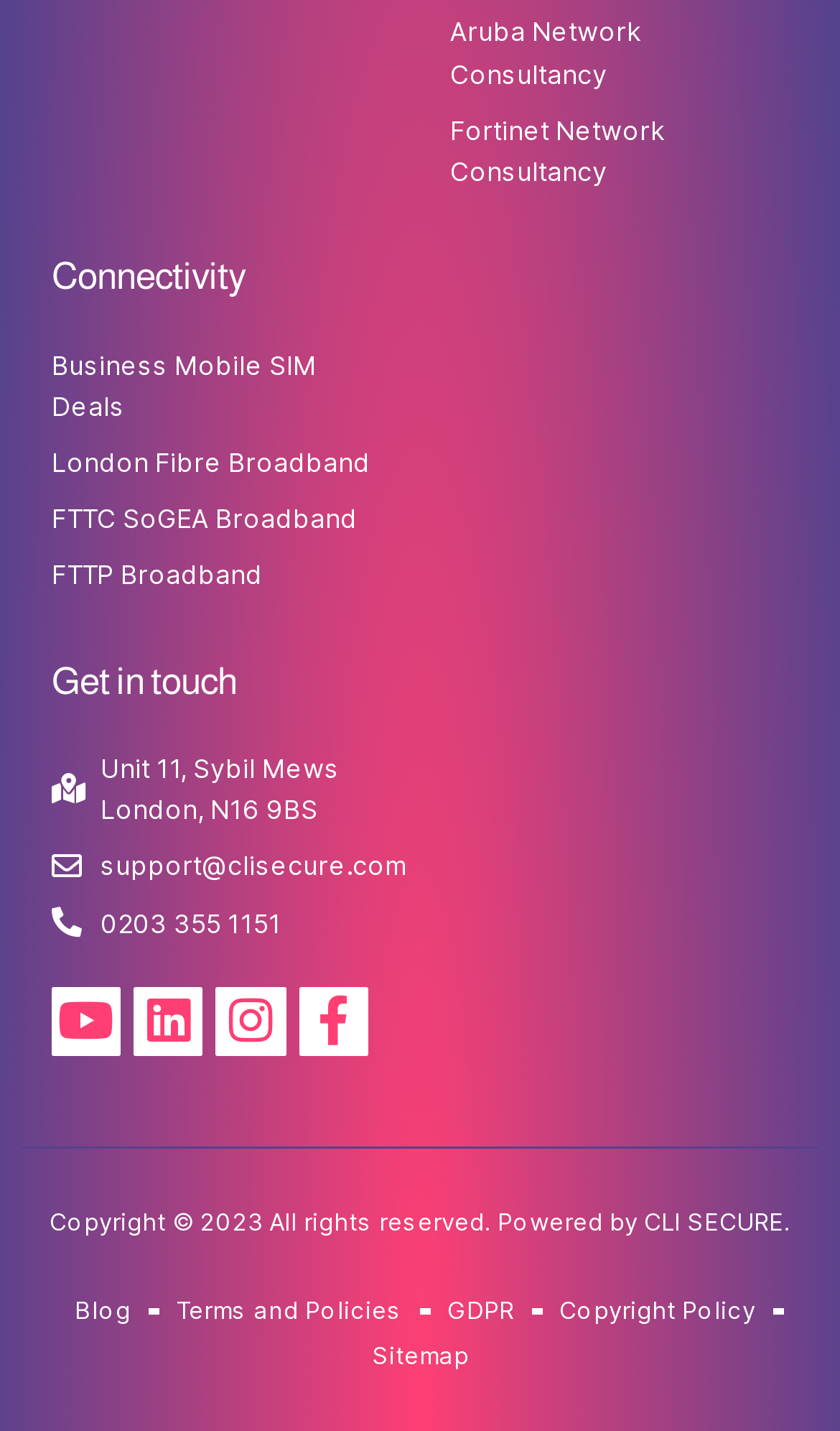Given the element description: "Facebook-f", predict the bounding box coordinates of the UI element it refers to, using four float numbers between 0 and 1, i.e., [left, top, right, bottom].

[0.355, 0.689, 0.438, 0.738]